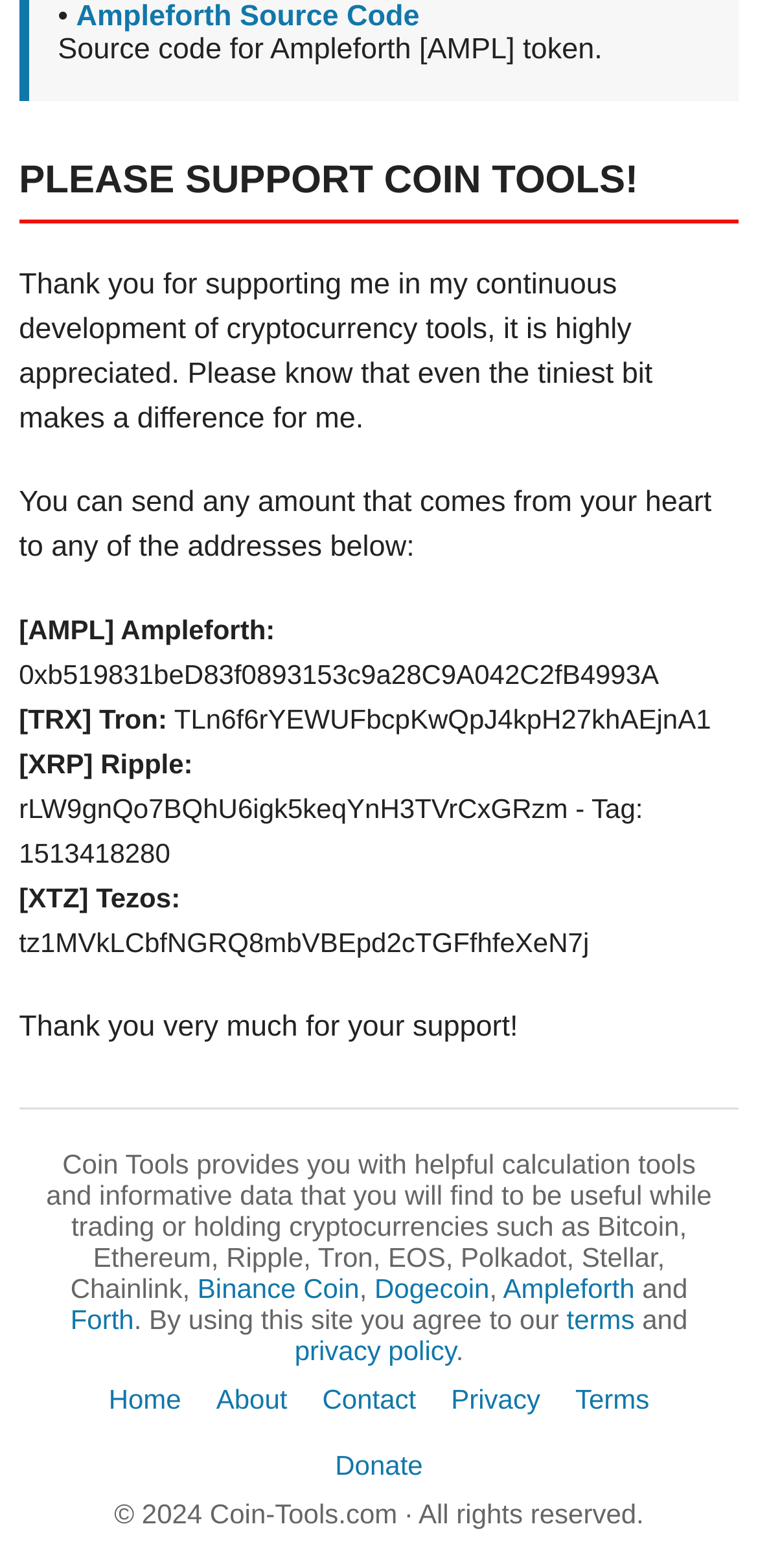What is the relationship between Coin Tools and Binance Coin?
Please give a detailed and elaborate answer to the question.

Coin Tools lists Binance Coin as one of the cryptocurrencies it provides information on, as indicated by the link to Binance Coin on the webpage.